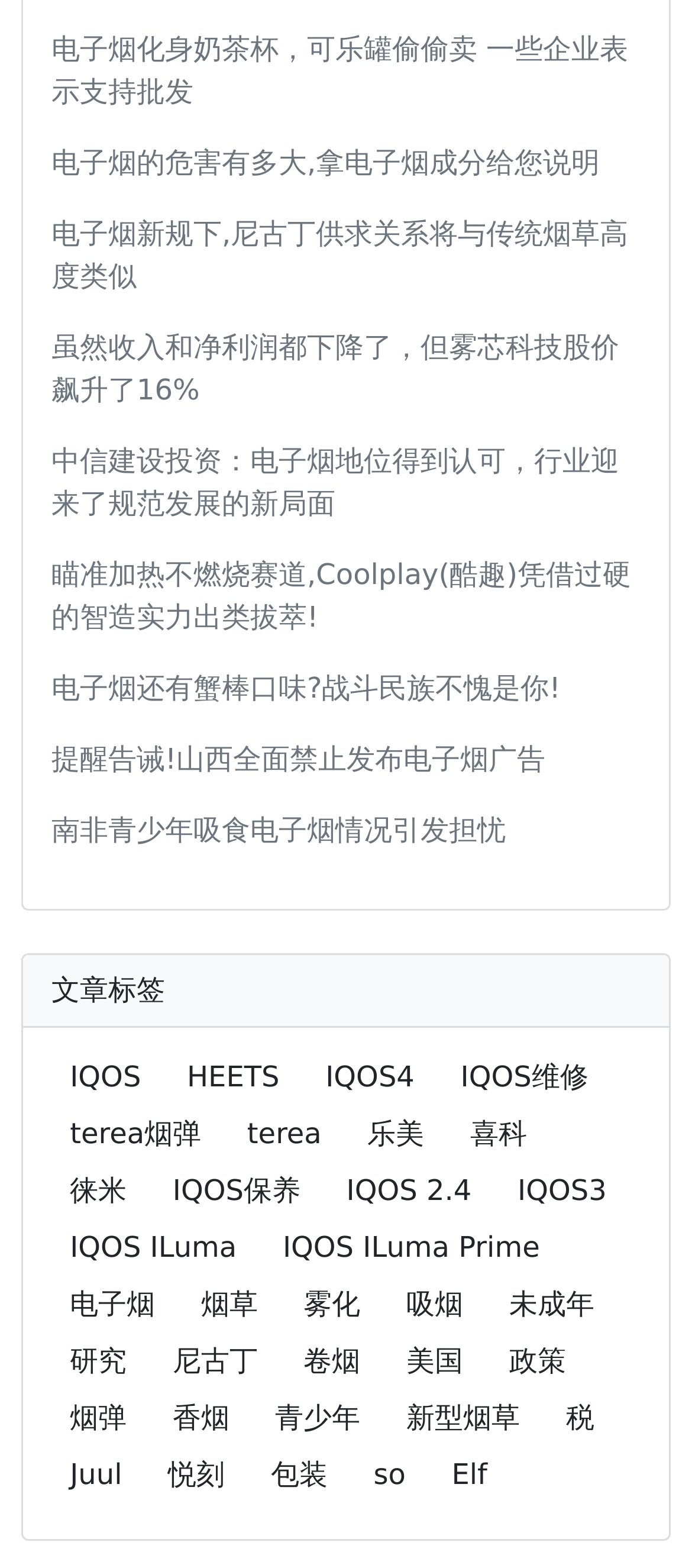Find the bounding box coordinates of the element I should click to carry out the following instruction: "Learn about IQOS".

[0.074, 0.674, 0.23, 0.701]